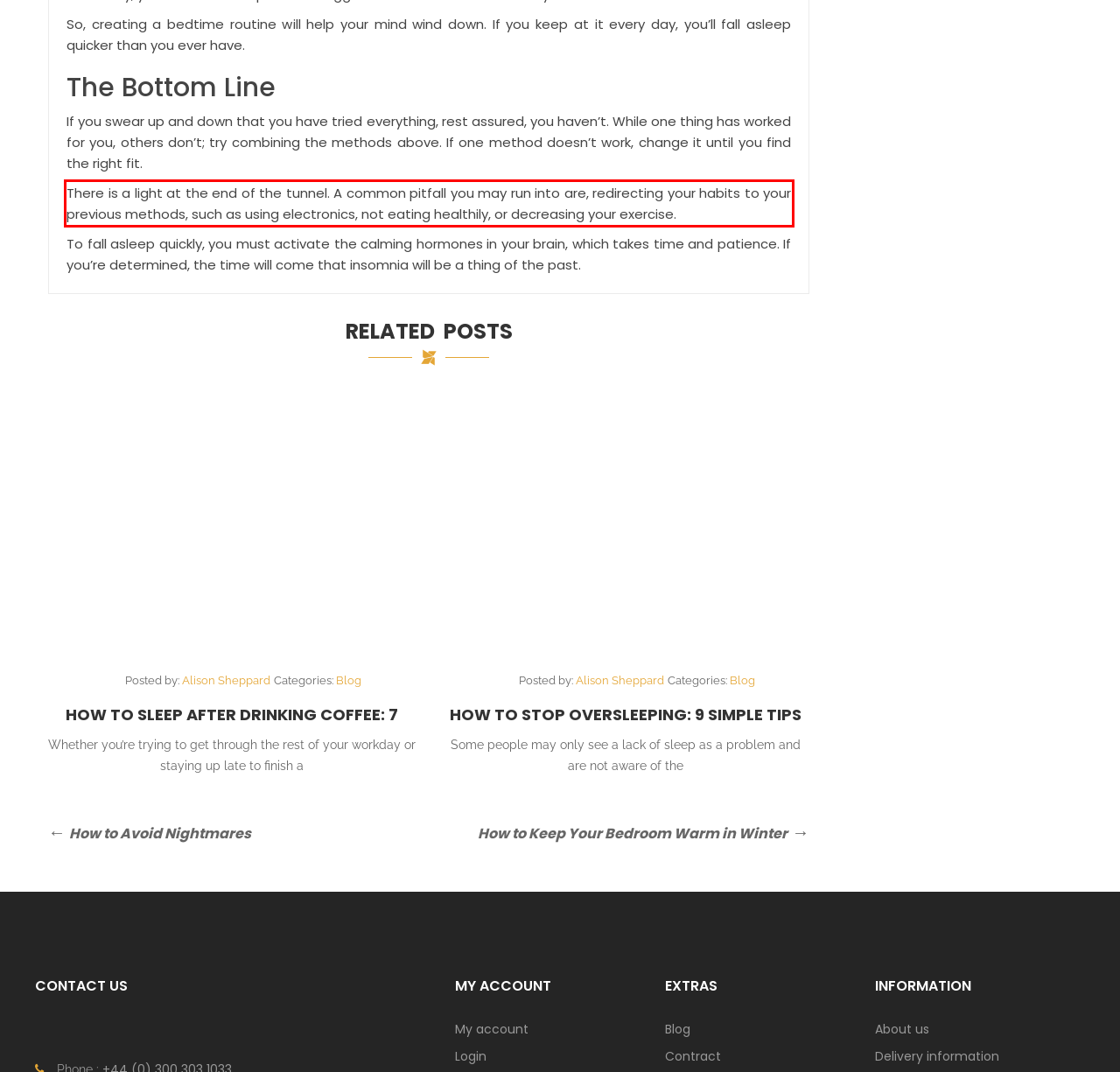You have a screenshot of a webpage with a UI element highlighted by a red bounding box. Use OCR to obtain the text within this highlighted area.

There is a light at the end of the tunnel. A common pitfall you may run into are, redirecting your habits to your previous methods, such as using electronics, not eating healthily, or decreasing your exercise.